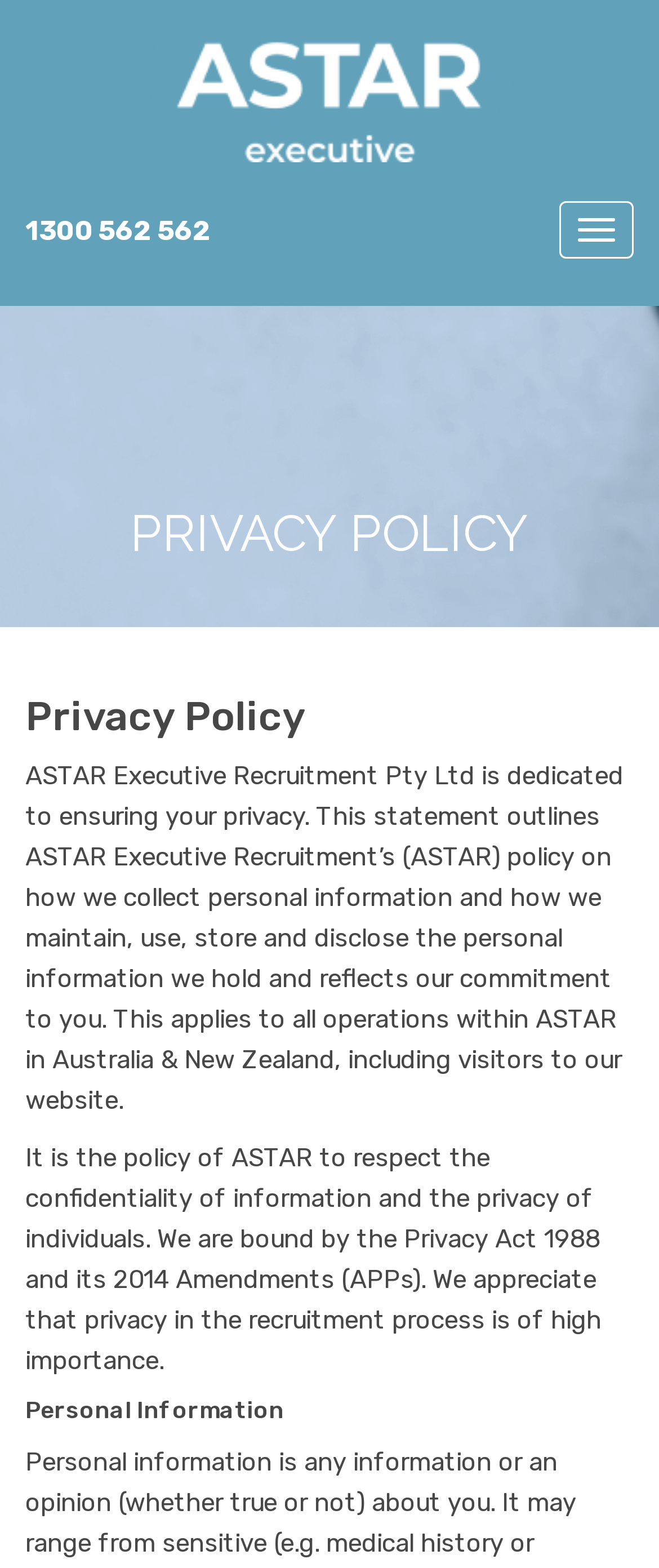Identify the bounding box of the UI element described as follows: "based rollup 1". Provide the coordinates as four float numbers in the range of 0 to 1 [left, top, right, bottom].

None